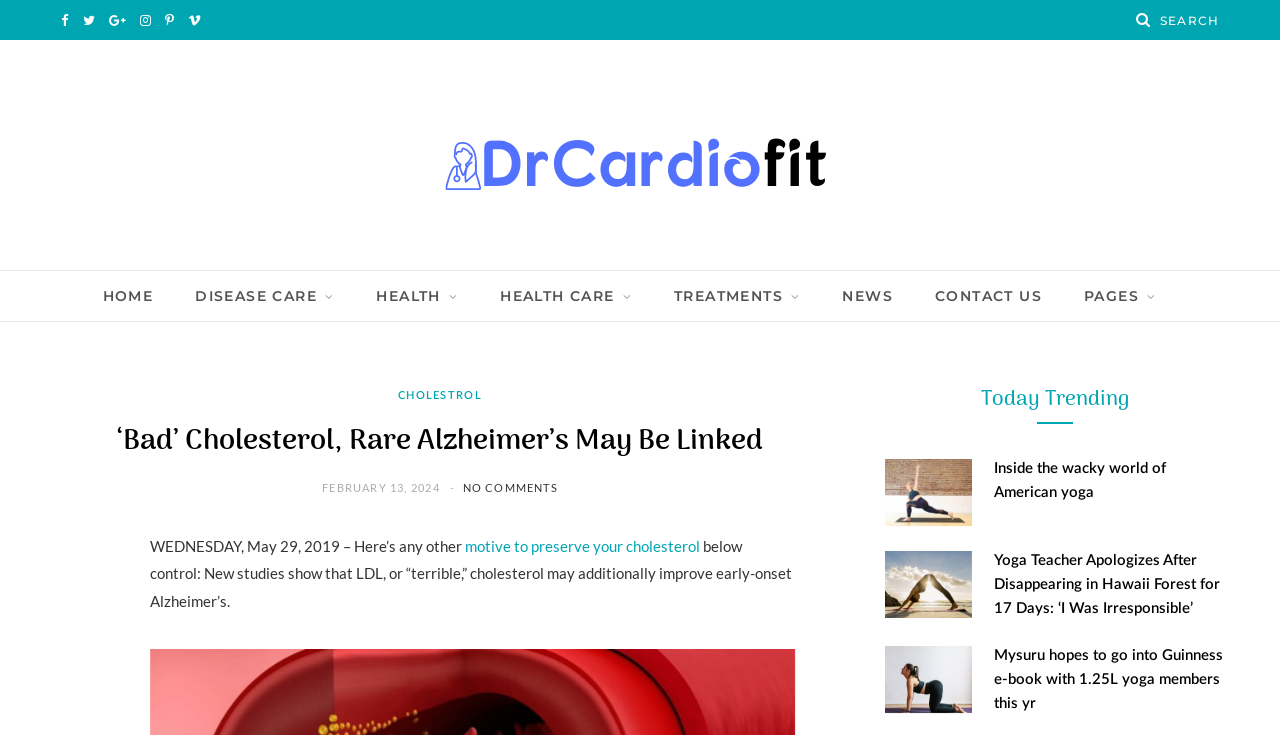Determine the bounding box coordinates of the UI element described by: "name="s" placeholder="Search"".

[0.906, 0.005, 0.957, 0.051]